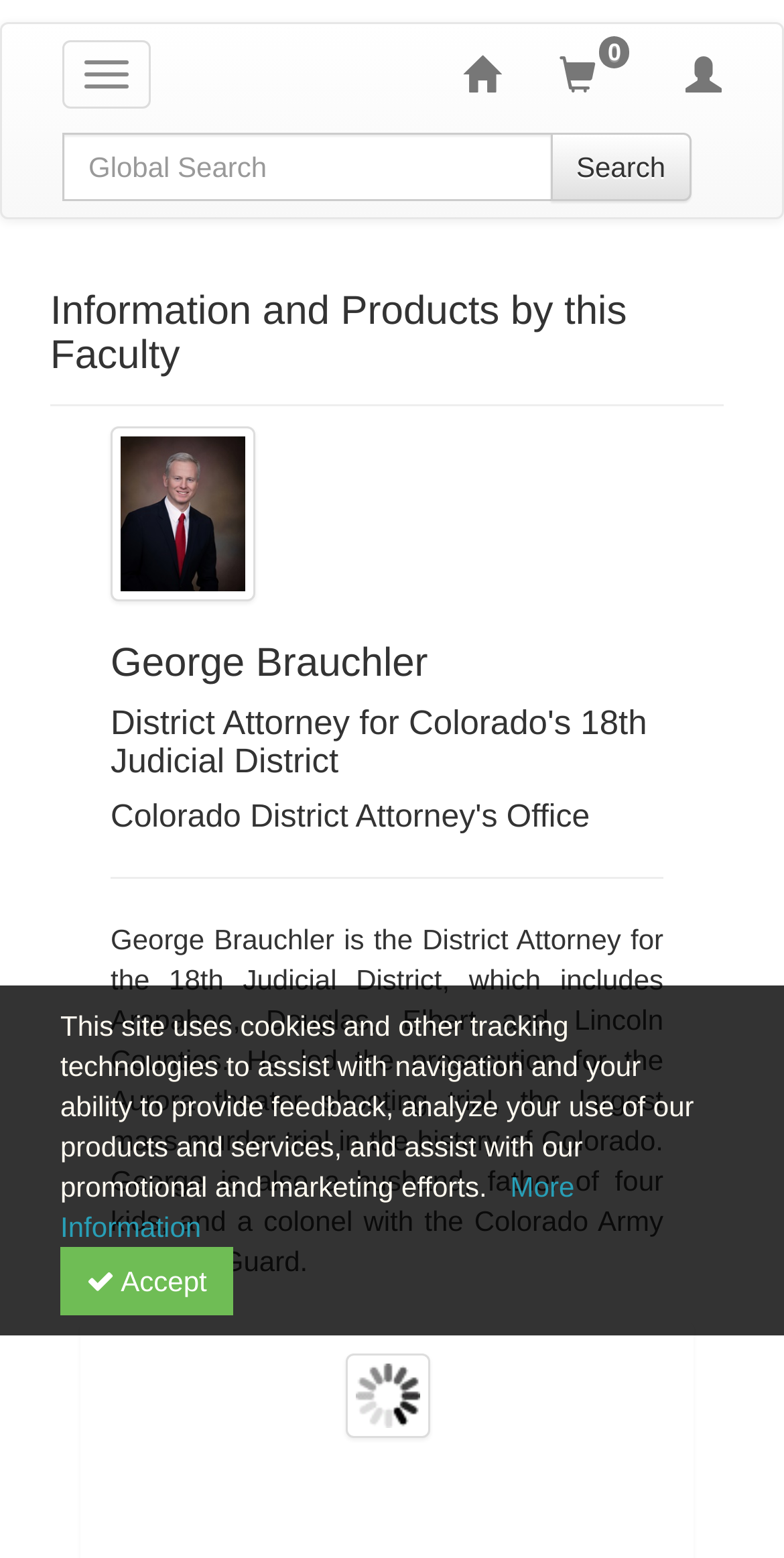Please answer the following question using a single word or phrase: 
What is George Brauchler's profession?

District Attorney